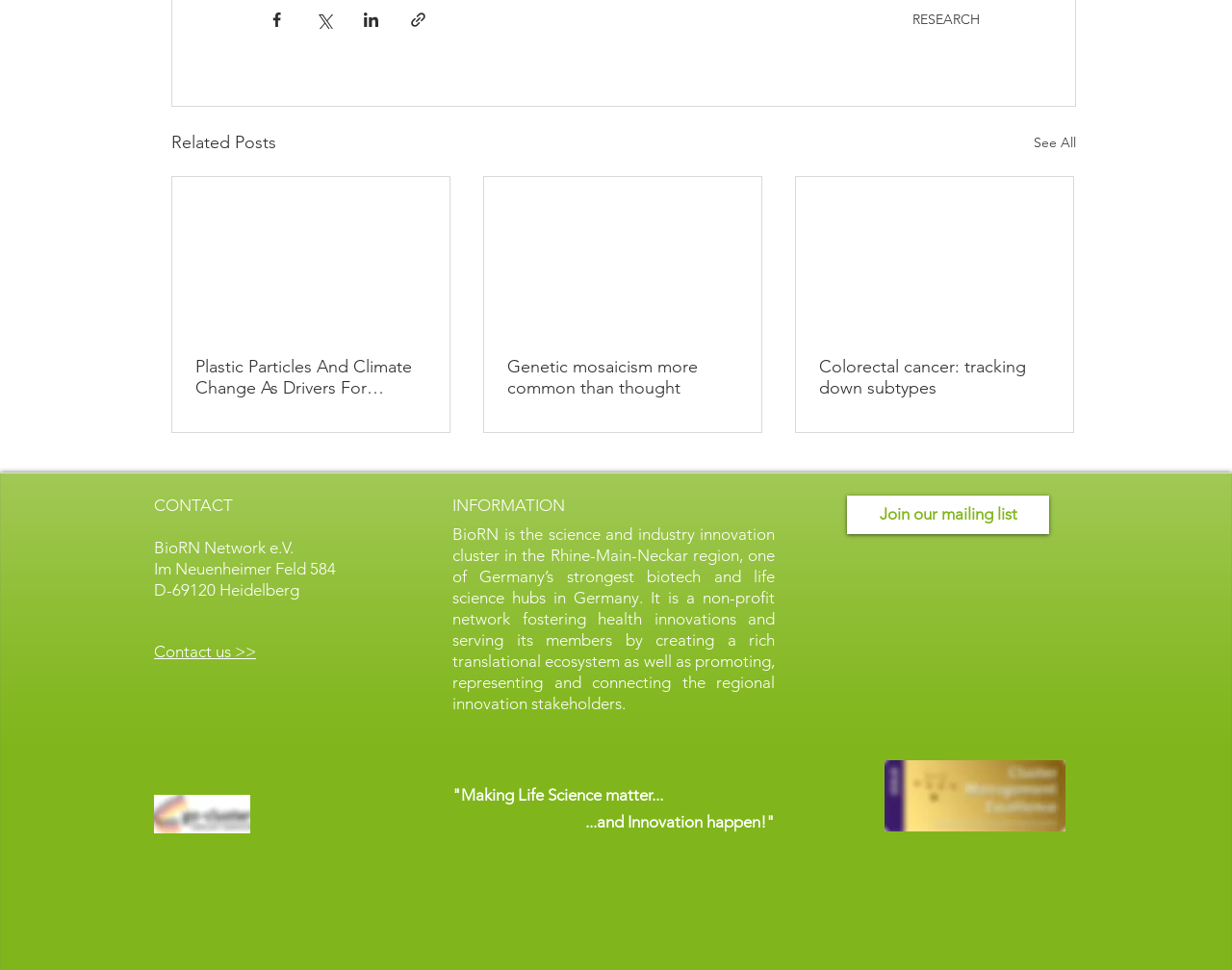What is the name of the organization mentioned on the webpage?
Refer to the image and respond with a one-word or short-phrase answer.

BioRN Network e.V.